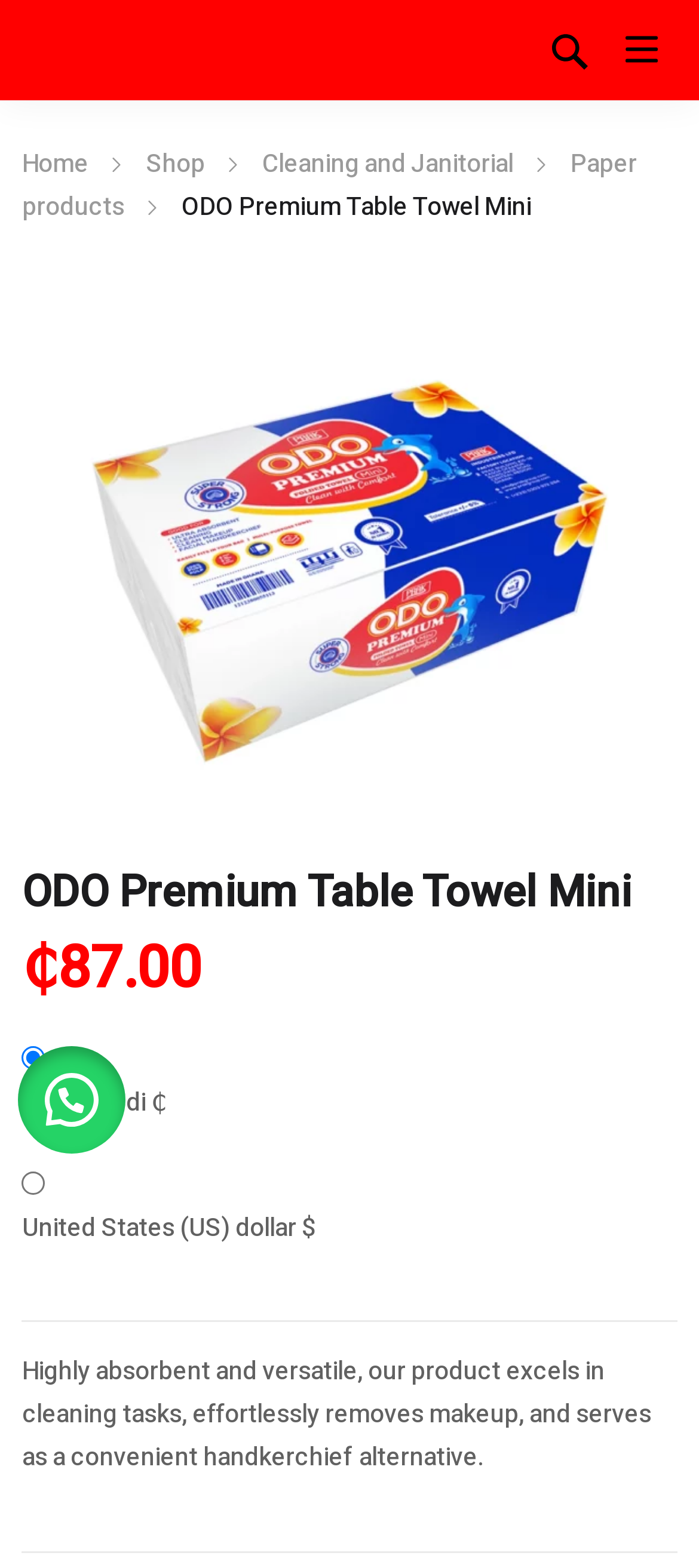Please find and report the primary heading text from the webpage.

ODO Premium Table Towel Mini